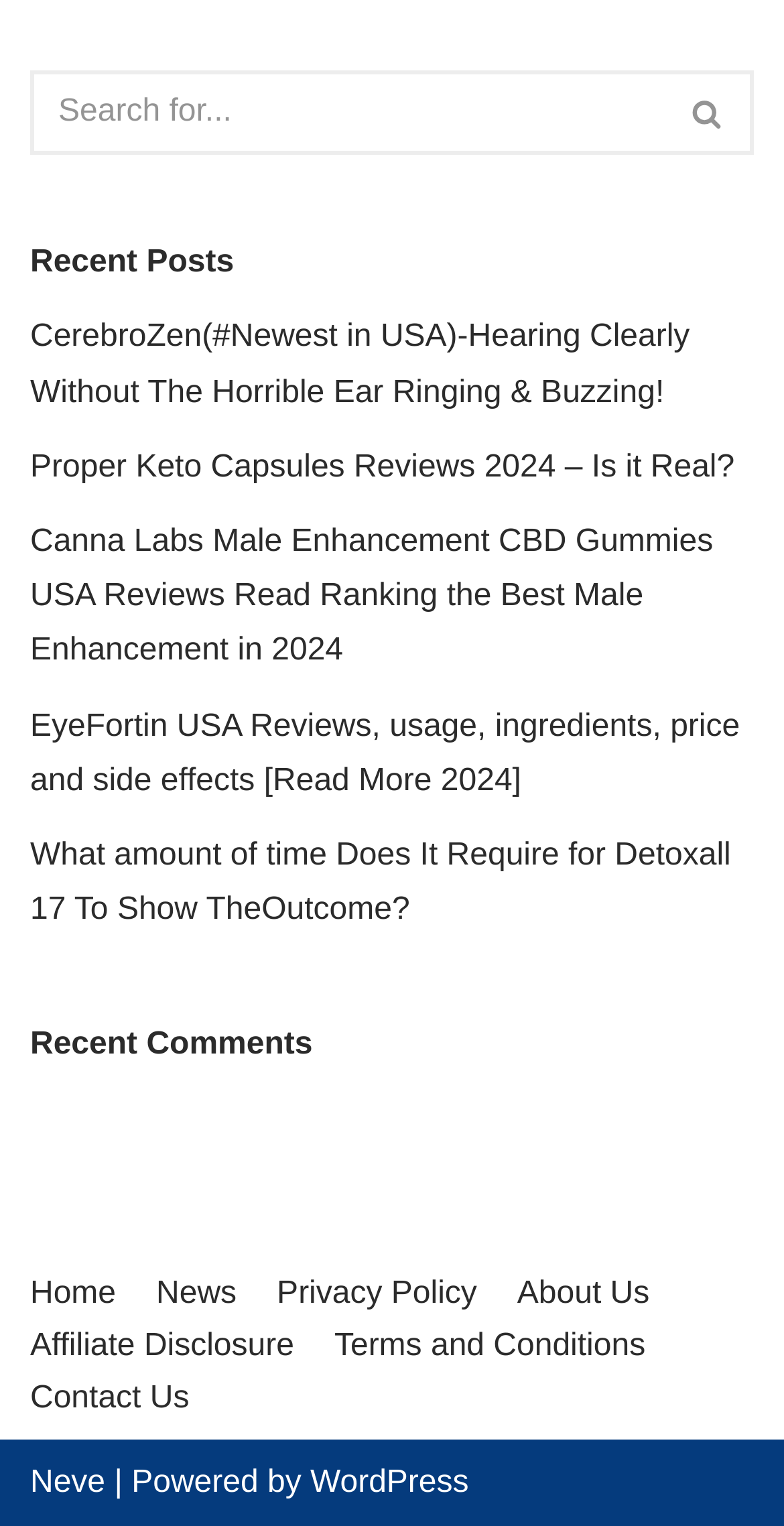Use a single word or phrase to answer the following:
What is the text at the very bottom of the page?

Powered by WordPress